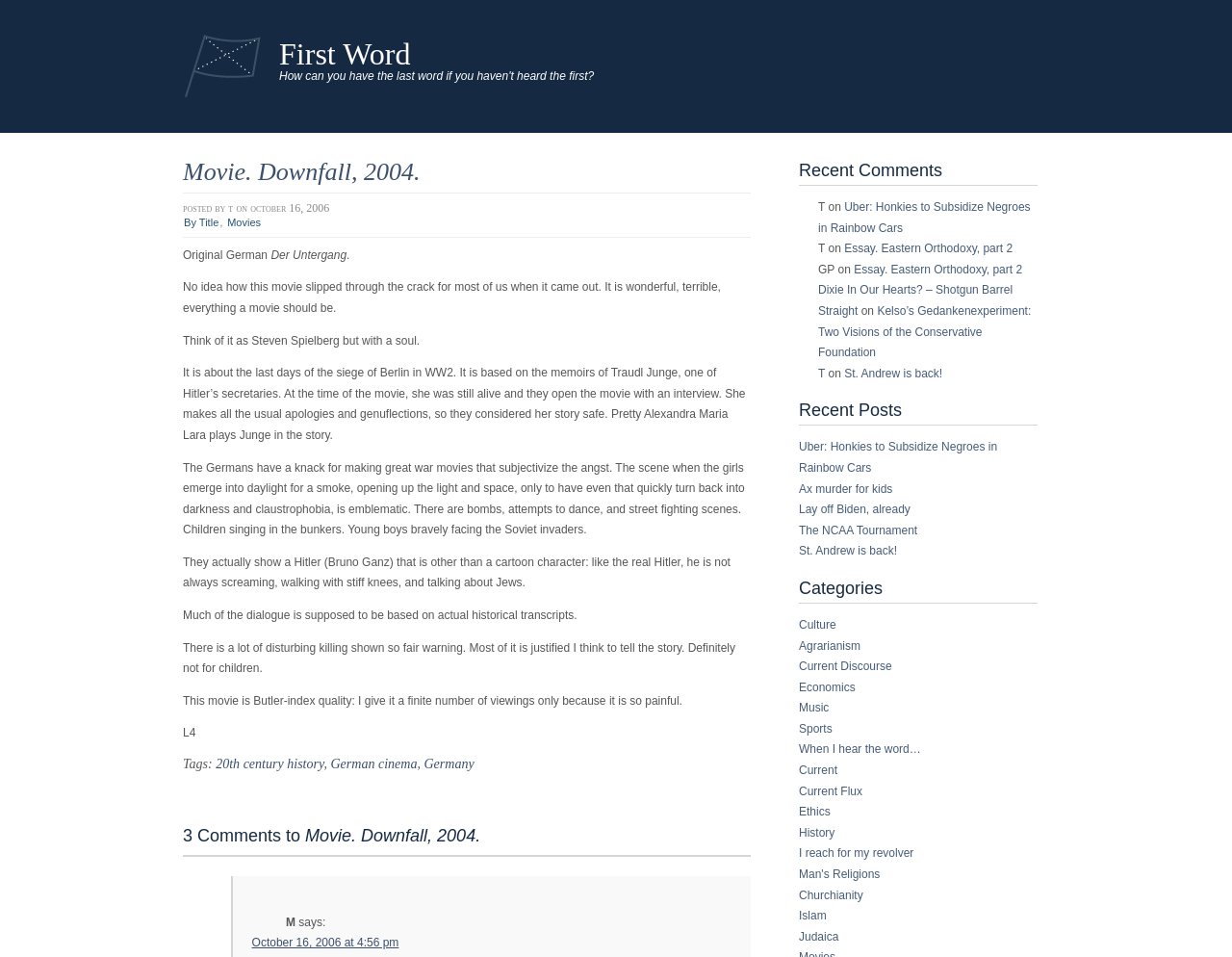Create a full and detailed caption for the entire webpage.

This webpage is about a movie review of "Downfall" (2004), a German film about the last days of the siege of Berlin in World War II. At the top of the page, there is a heading "First Word" followed by a link to the same title. Below this, there is a quote "How can you have the last word if you haven't heard the first?" in a larger font size.

The main content of the page is a review of the movie, which is divided into several paragraphs. The reviewer praises the movie, calling it "wonderful, terrible, everything a movie should be." They describe the film's portrayal of the last days of Hitler's regime, including scenes of bombing, street fighting, and children singing in bunkers. The reviewer also notes that the movie is based on the memoirs of Traudl Junge, one of Hitler's secretaries.

To the right of the main content, there are several sections, including "Recent Comments", "Recent Posts", and "Categories". The "Recent Comments" section lists several comments with links to the corresponding articles. The "Recent Posts" section lists several article titles with links to the full articles. The "Categories" section lists various categories, such as "Culture", "Economics", and "Sports", with links to related articles.

At the bottom of the page, there is a footer section with a comment from a user, along with a link to the comment and a timestamp.